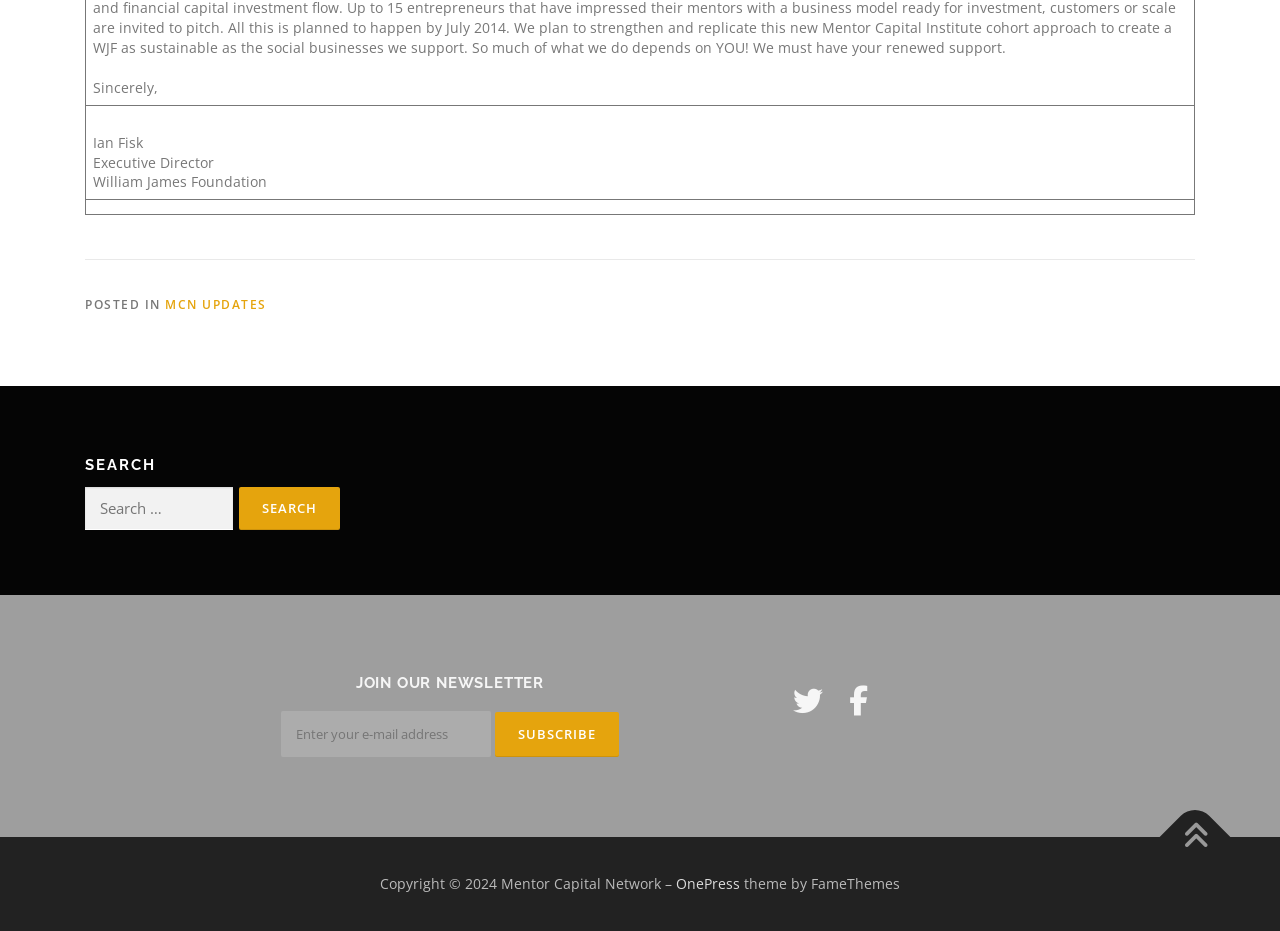What is the copyright year?
Kindly give a detailed and elaborate answer to the question.

I found the answer by looking at the StaticText element 'Copyright © 2024 Mentor Capital Network' which indicates that the copyright year is 2024.